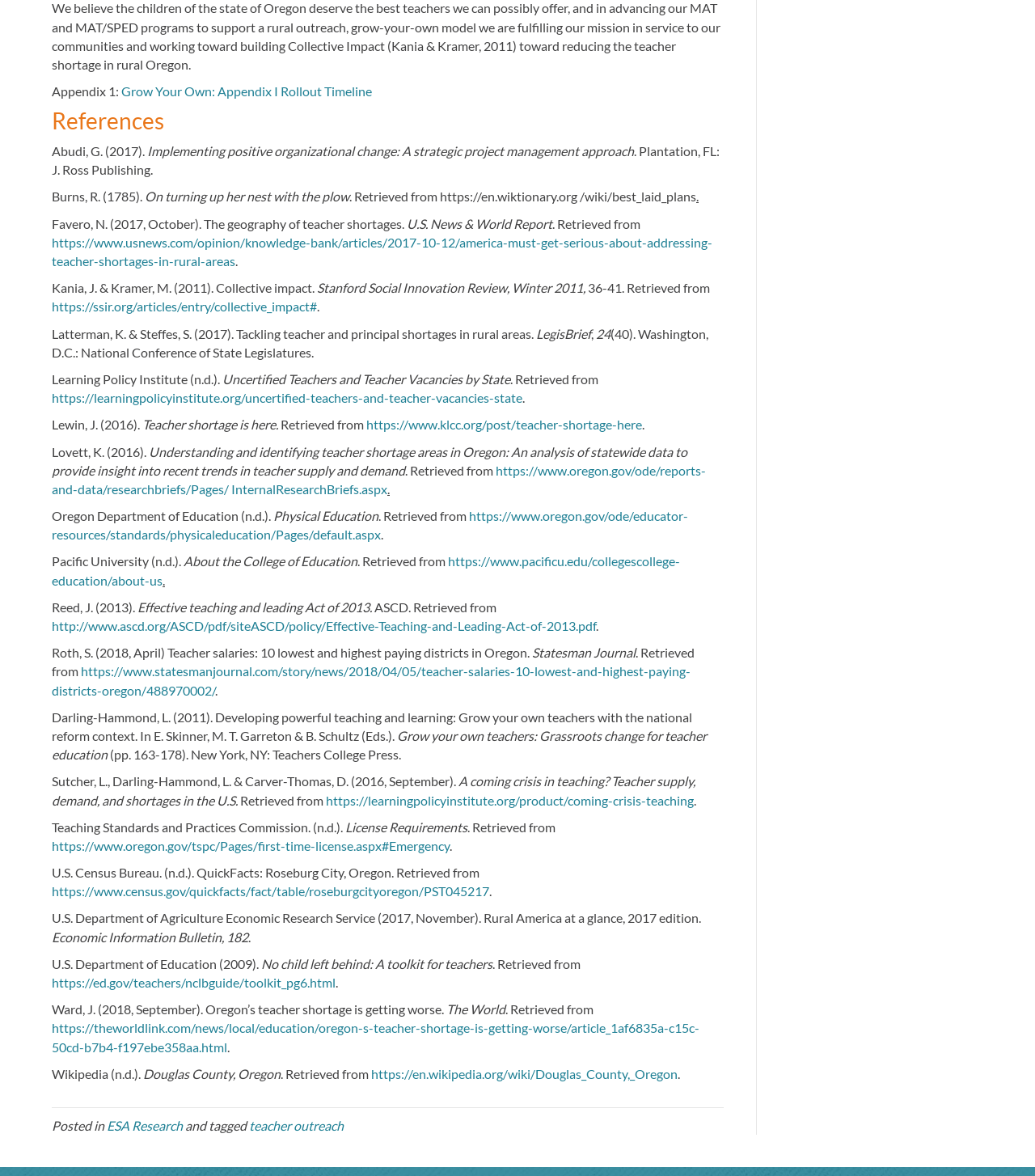Identify the bounding box coordinates of the element to click to follow this instruction: 'Read 'Implementing positive organizational change: A strategic project management approach''. Ensure the coordinates are four float values between 0 and 1, provided as [left, top, right, bottom].

[0.142, 0.122, 0.612, 0.135]